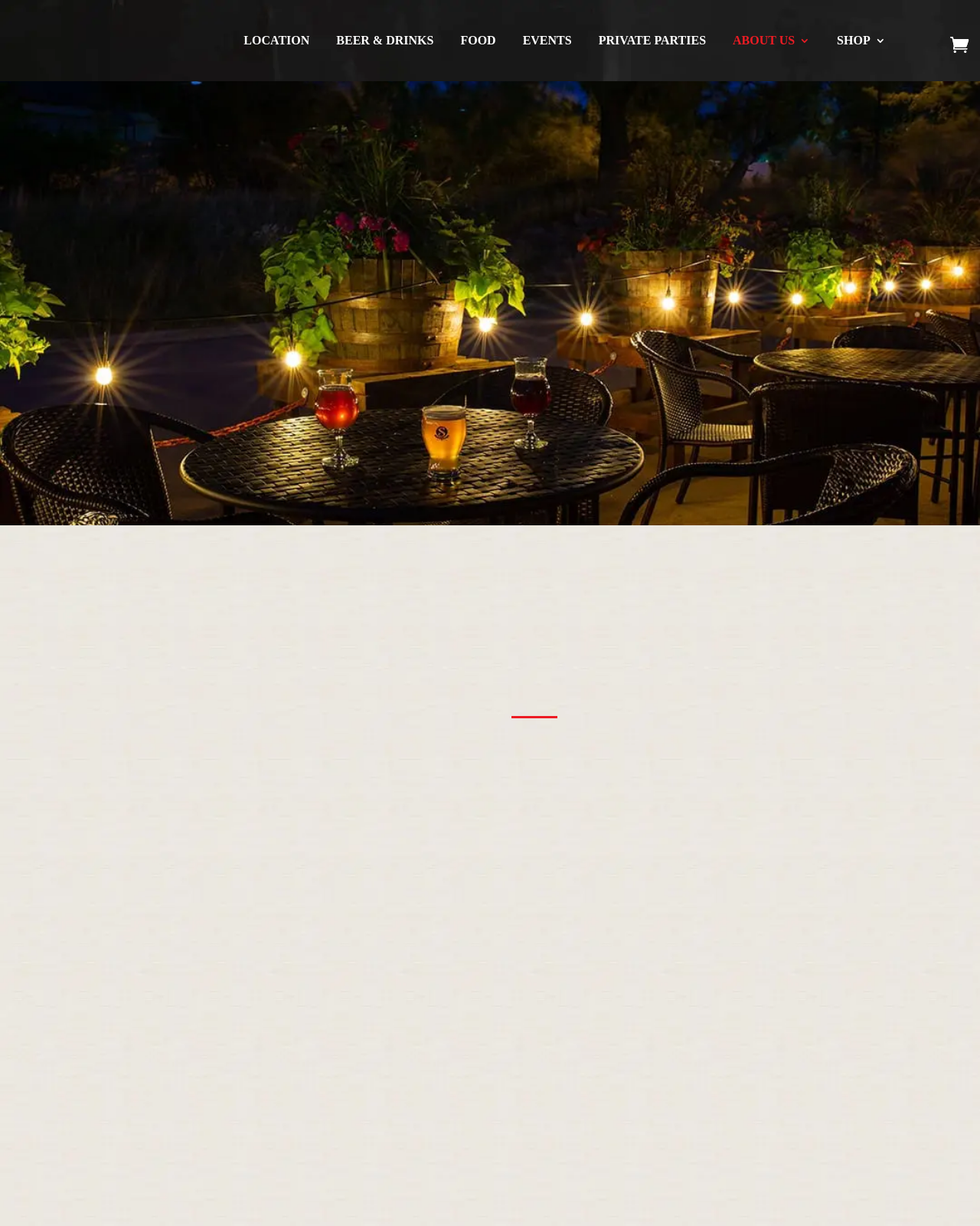Based on what you see in the screenshot, provide a thorough answer to this question: What is the name of the microbrewery?

The name of the microbrewery can be found in the link 'Satire Brewing' at the top of the page, and also in the StaticText 'Satire Brewing Company is currently open for in house dining & drinks...' which provides more information about the brewery.